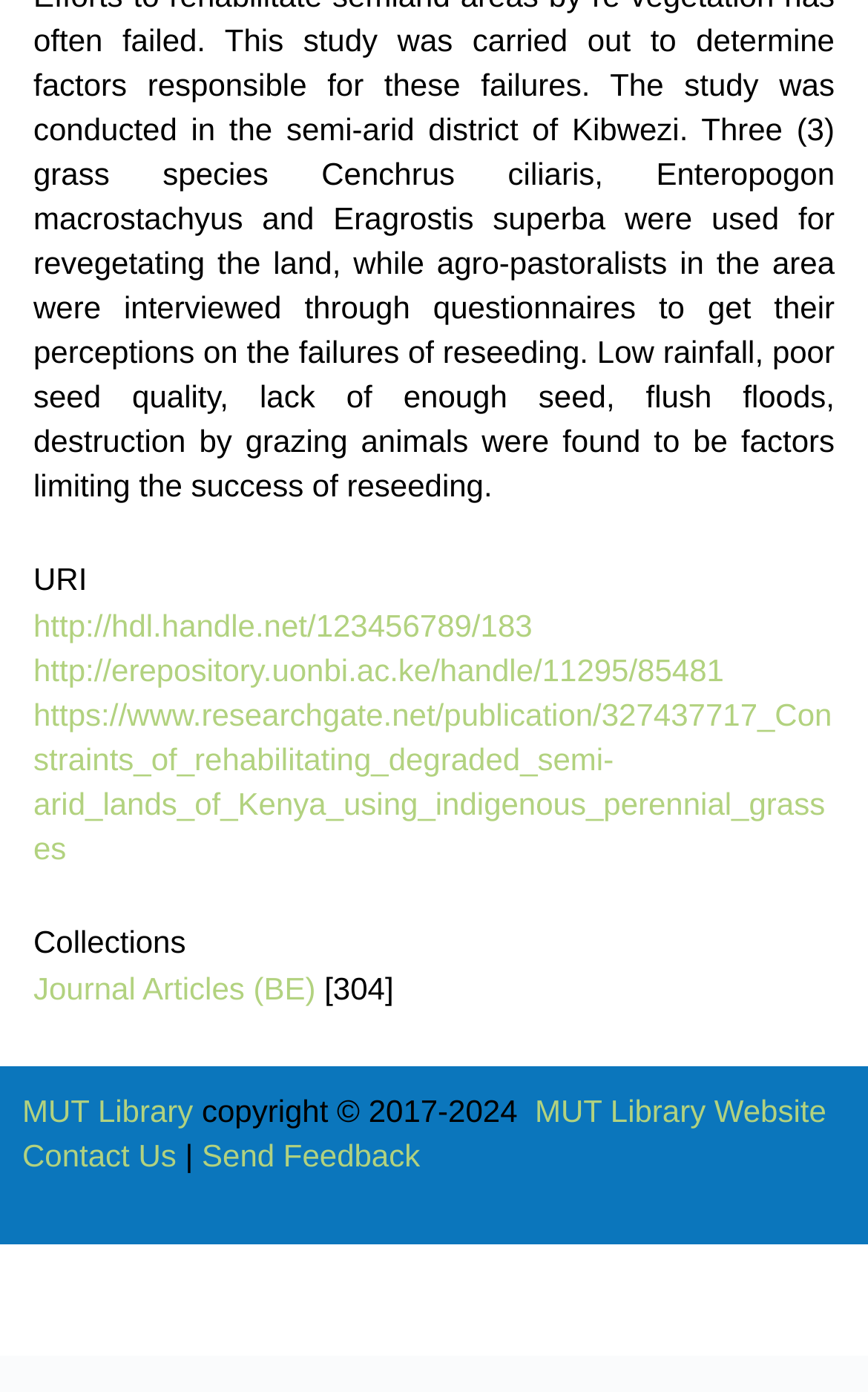Identify the bounding box coordinates of the section that should be clicked to achieve the task described: "view Journal Articles".

[0.038, 0.698, 0.364, 0.723]